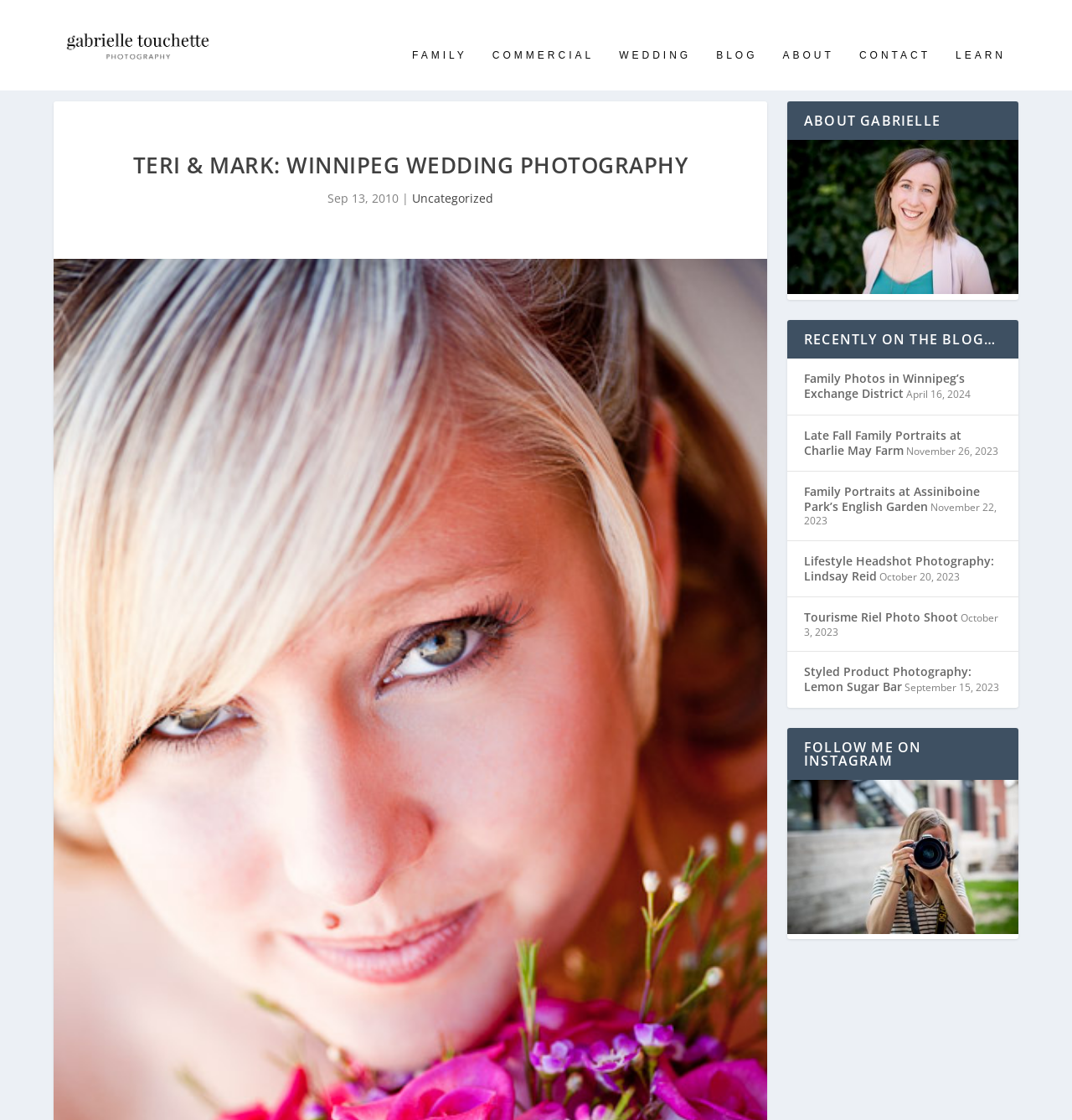What type of photography is featured on this website?
Based on the screenshot, respond with a single word or phrase.

Wedding Photography